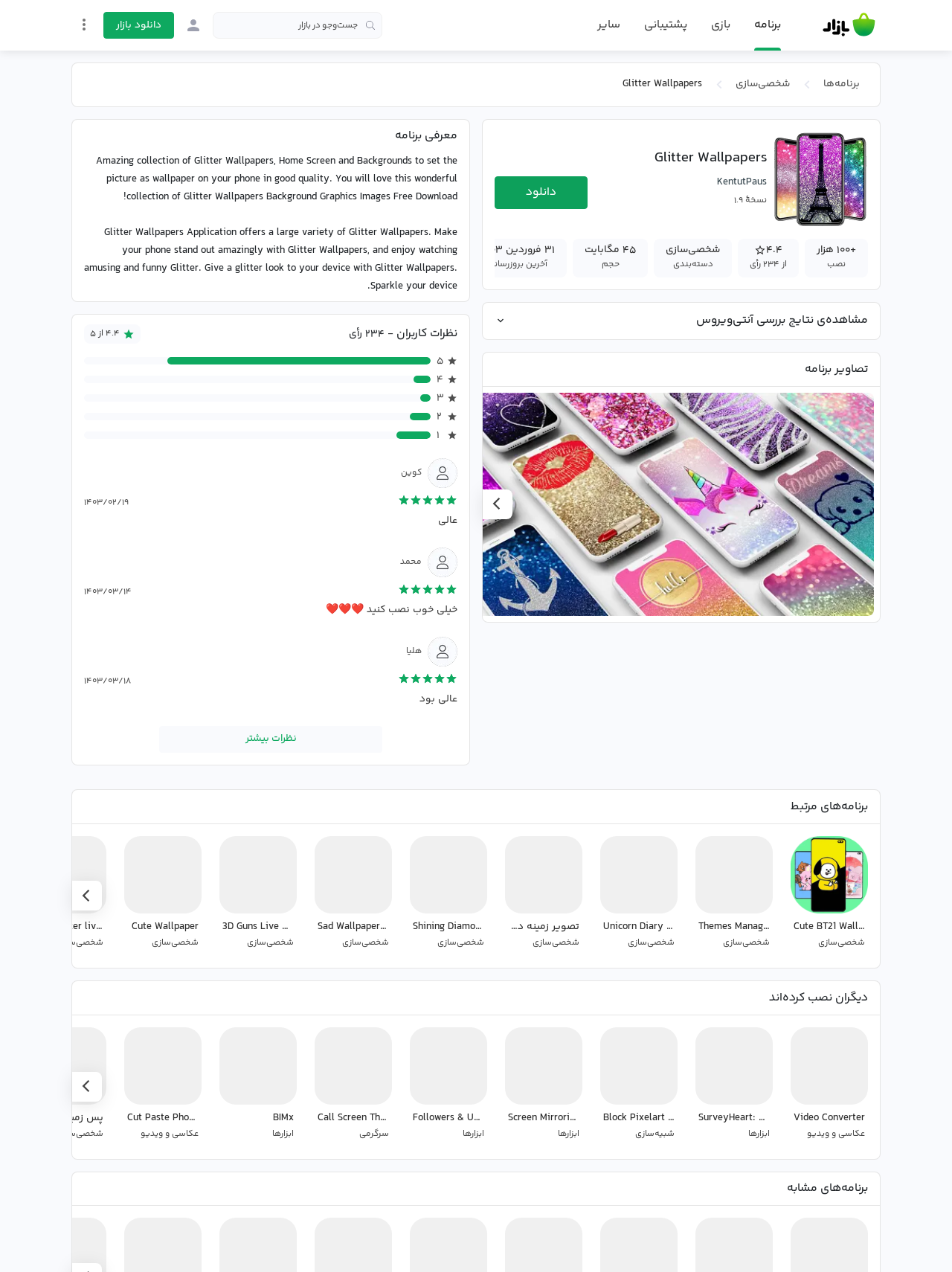Locate the bounding box coordinates of the clickable region necessary to complete the following instruction: "View app details". Provide the coordinates in the format of four float numbers between 0 and 1, i.e., [left, top, right, bottom].

[0.856, 0.059, 0.912, 0.074]